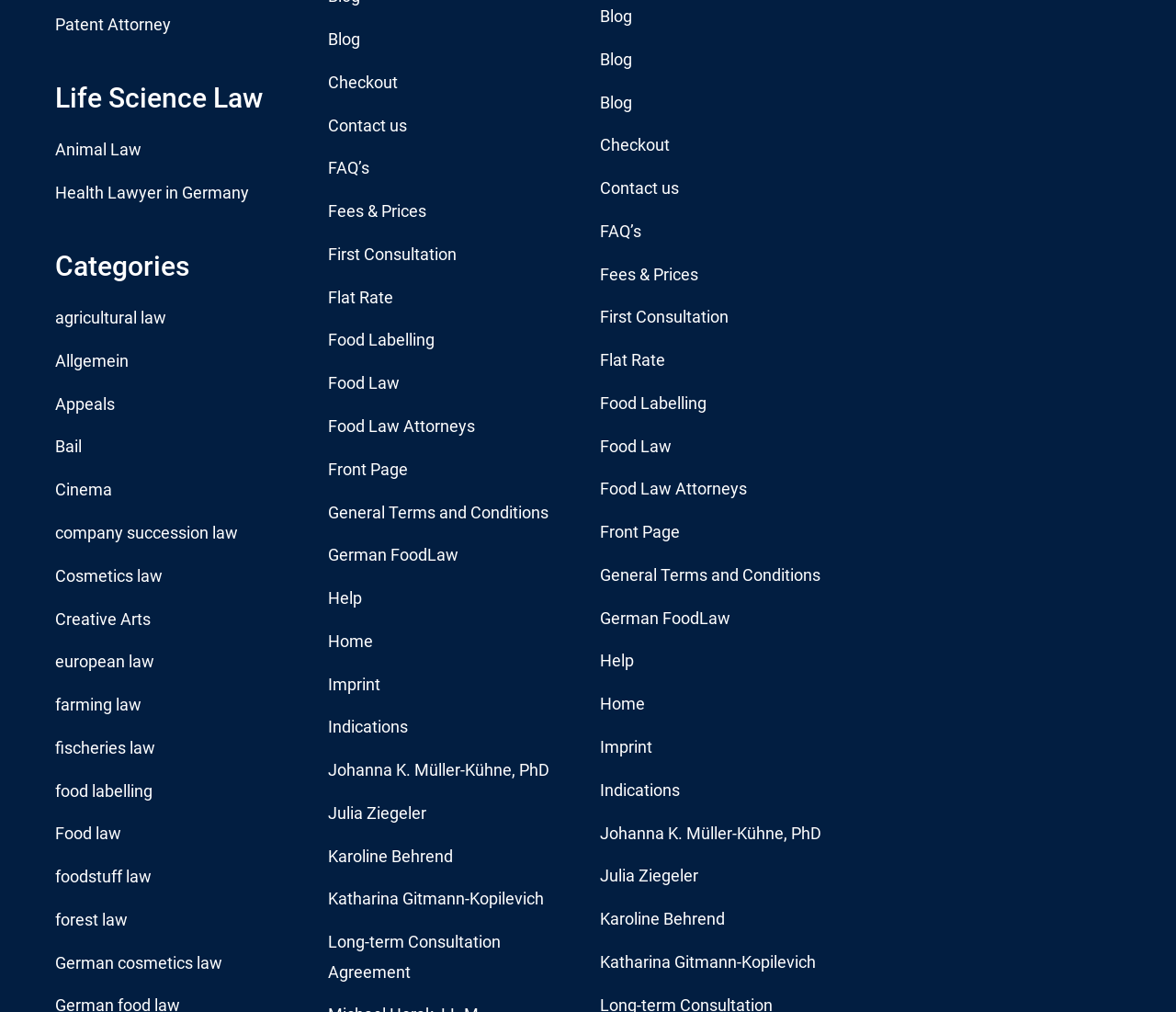What is the main category of law?
Respond to the question with a single word or phrase according to the image.

Life Science Law